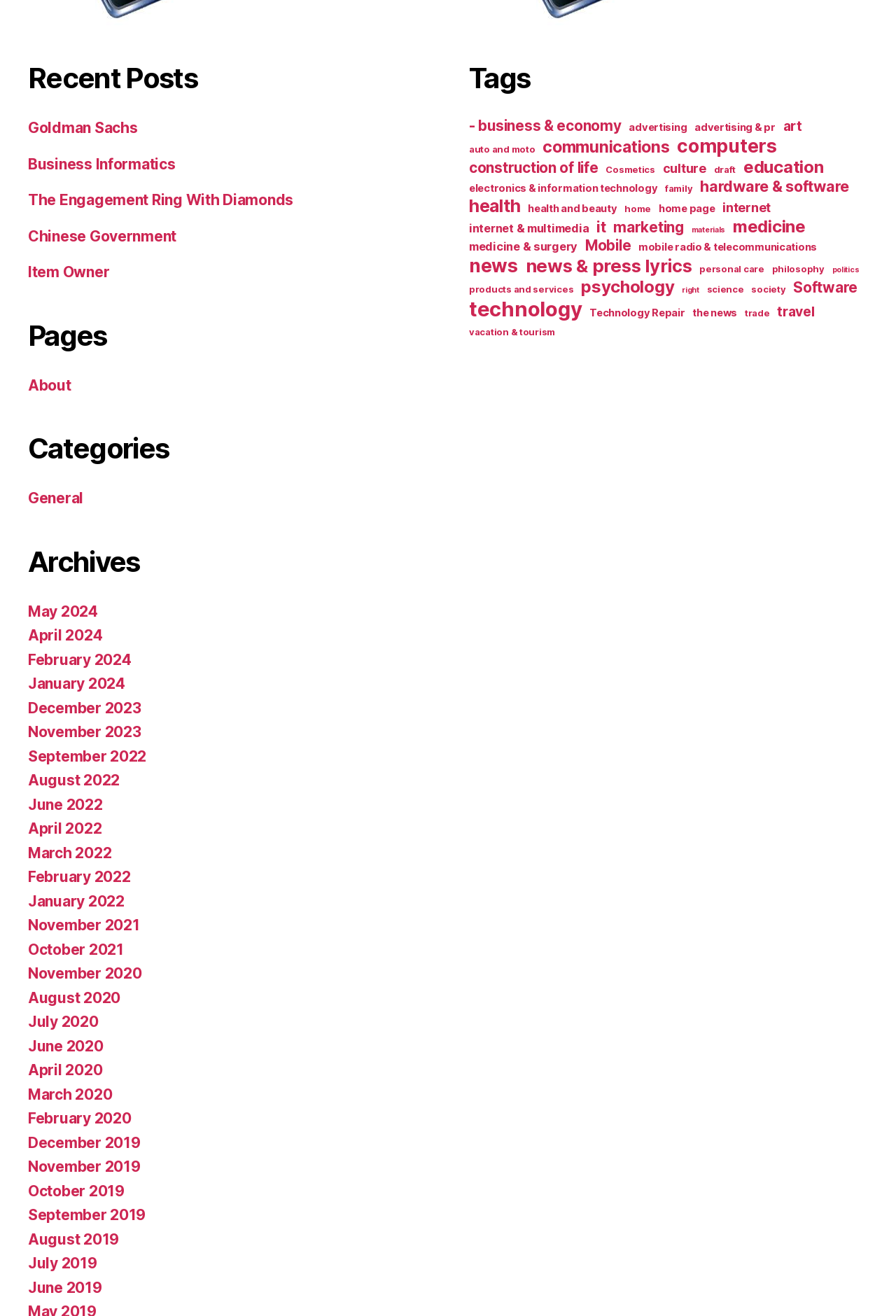Please pinpoint the bounding box coordinates for the region I should click to adhere to this instruction: "Check Phone number".

None